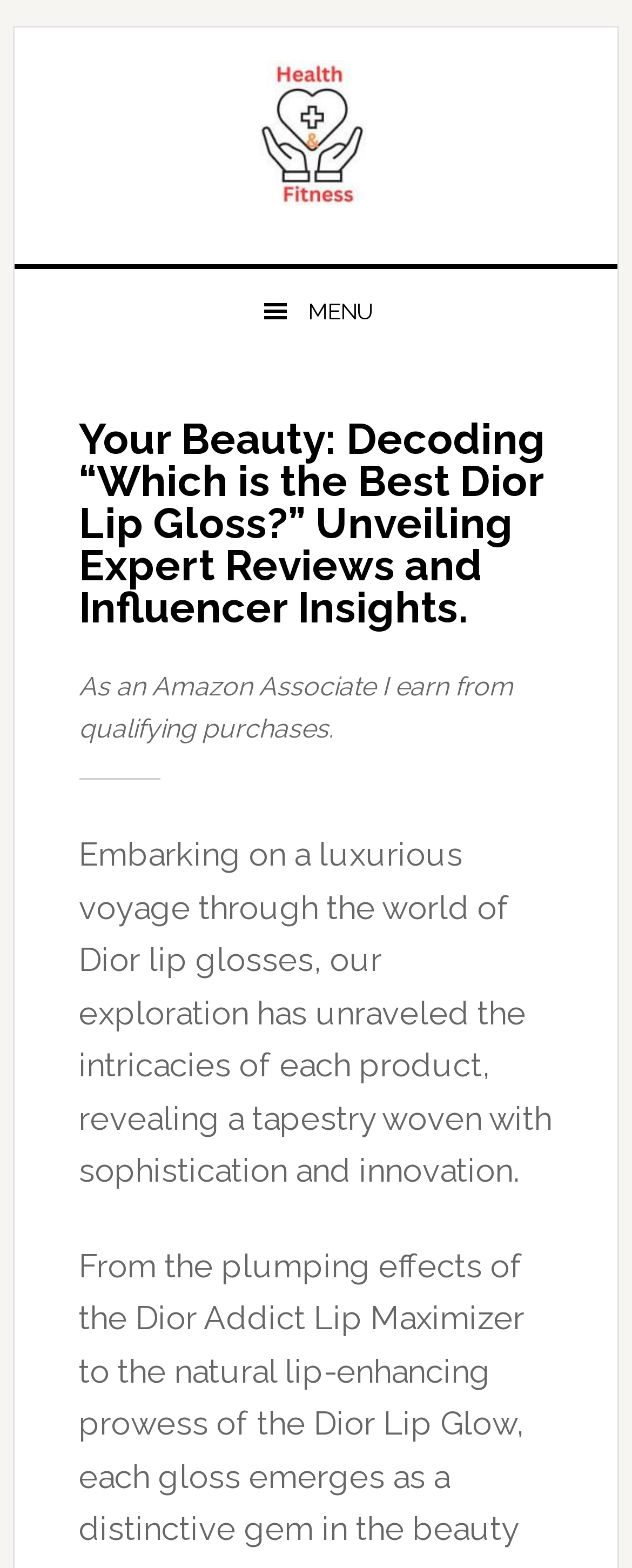Given the element description, predict the bounding box coordinates in the format (top-left x, top-left y, bottom-right x, bottom-right y), using floating point numbers between 0 and 1: Health & Fitness

[0.023, 0.038, 0.977, 0.131]